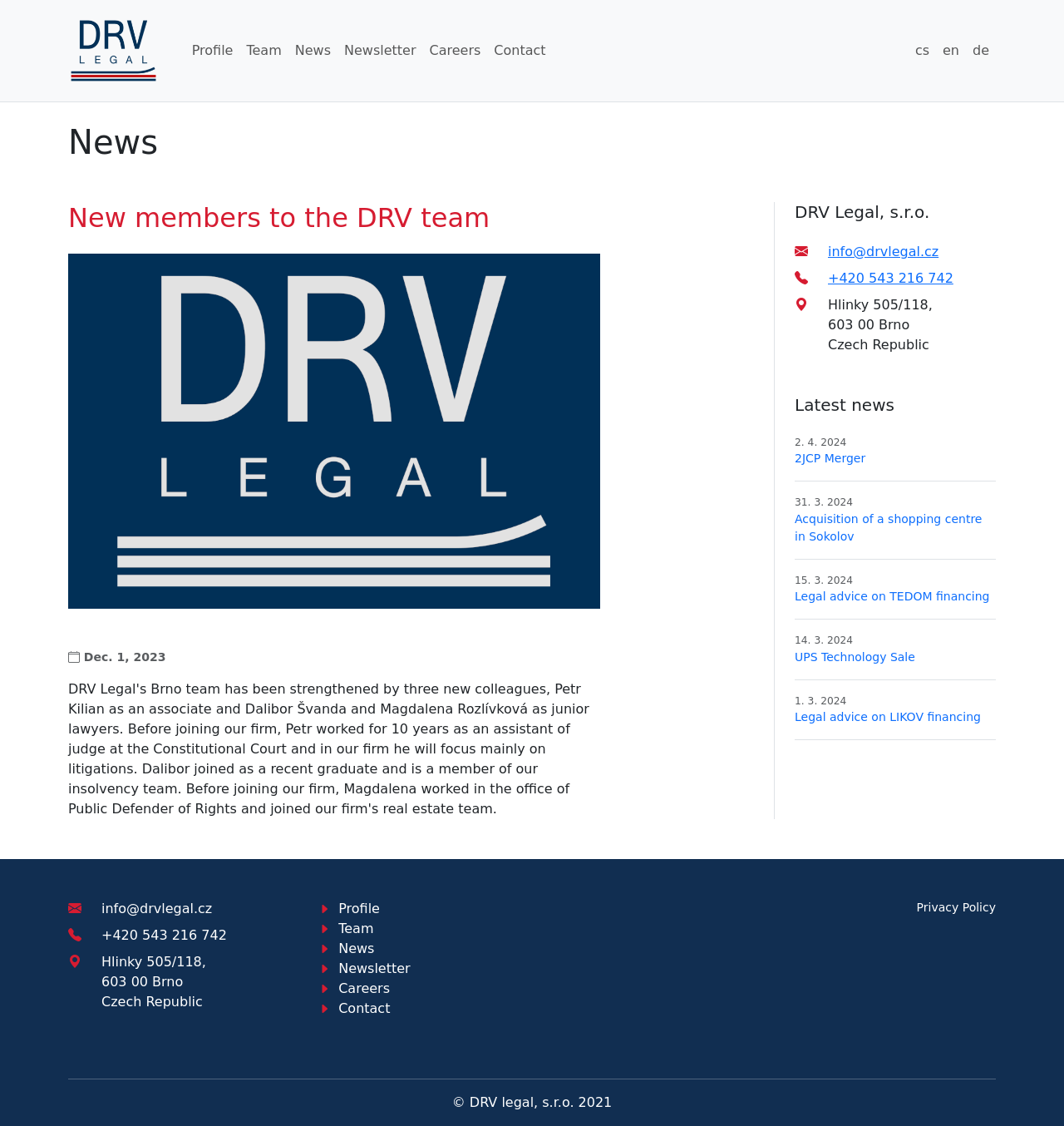Please identify the bounding box coordinates of the clickable element to fulfill the following instruction: "Contact DRV Legal via email". The coordinates should be four float numbers between 0 and 1, i.e., [left, top, right, bottom].

[0.778, 0.216, 0.882, 0.23]